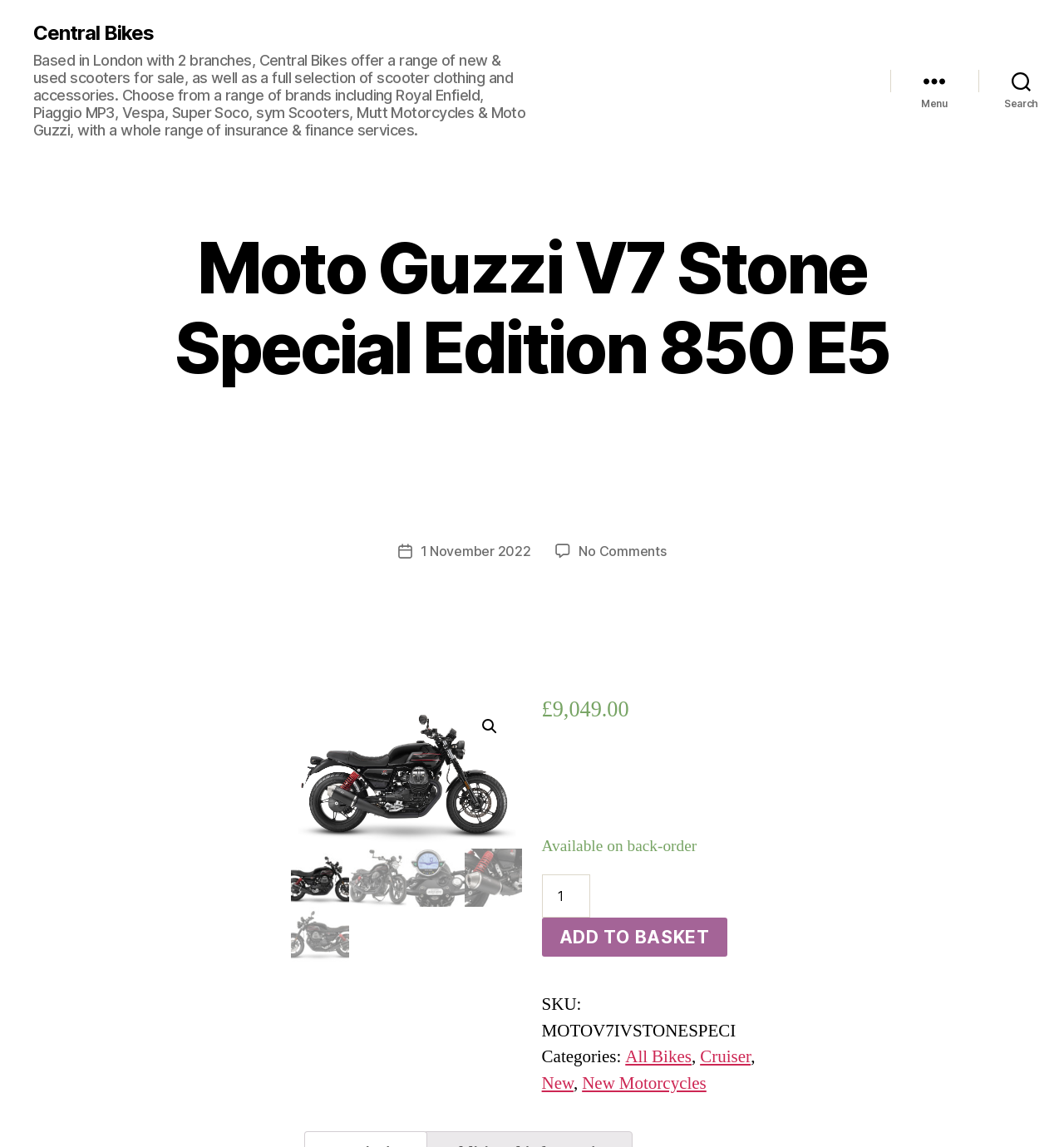Locate the bounding box coordinates of the element that needs to be clicked to carry out the instruction: "Click the 'Menu' button". The coordinates should be given as four float numbers ranging from 0 to 1, i.e., [left, top, right, bottom].

[0.837, 0.055, 0.92, 0.087]